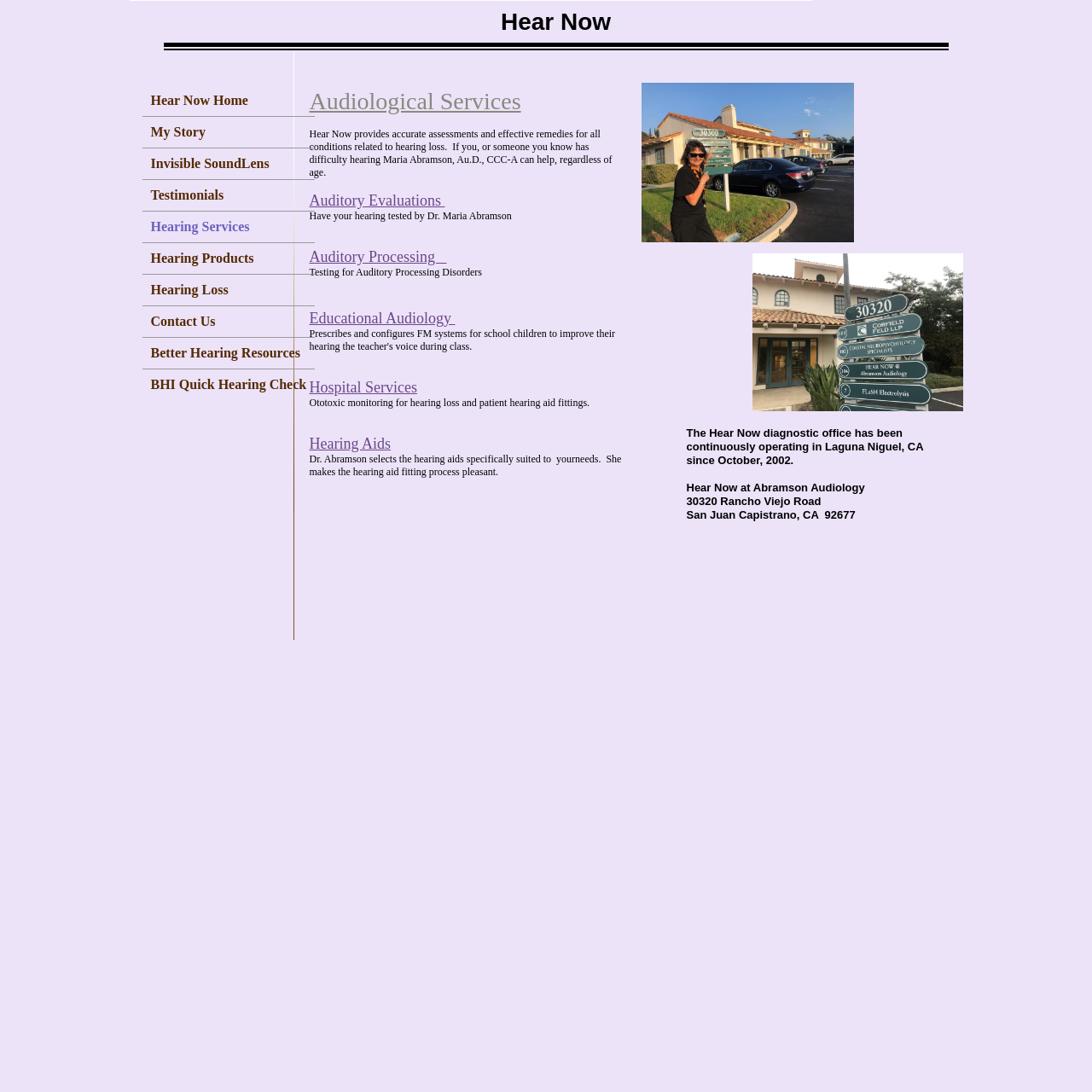Please find the bounding box coordinates in the format (top-left x, top-left y, bottom-right x, bottom-right y) for the given element description. Ensure the coordinates are floating point numbers between 0 and 1. Description: Testimonials

[0.13, 0.165, 0.288, 0.193]